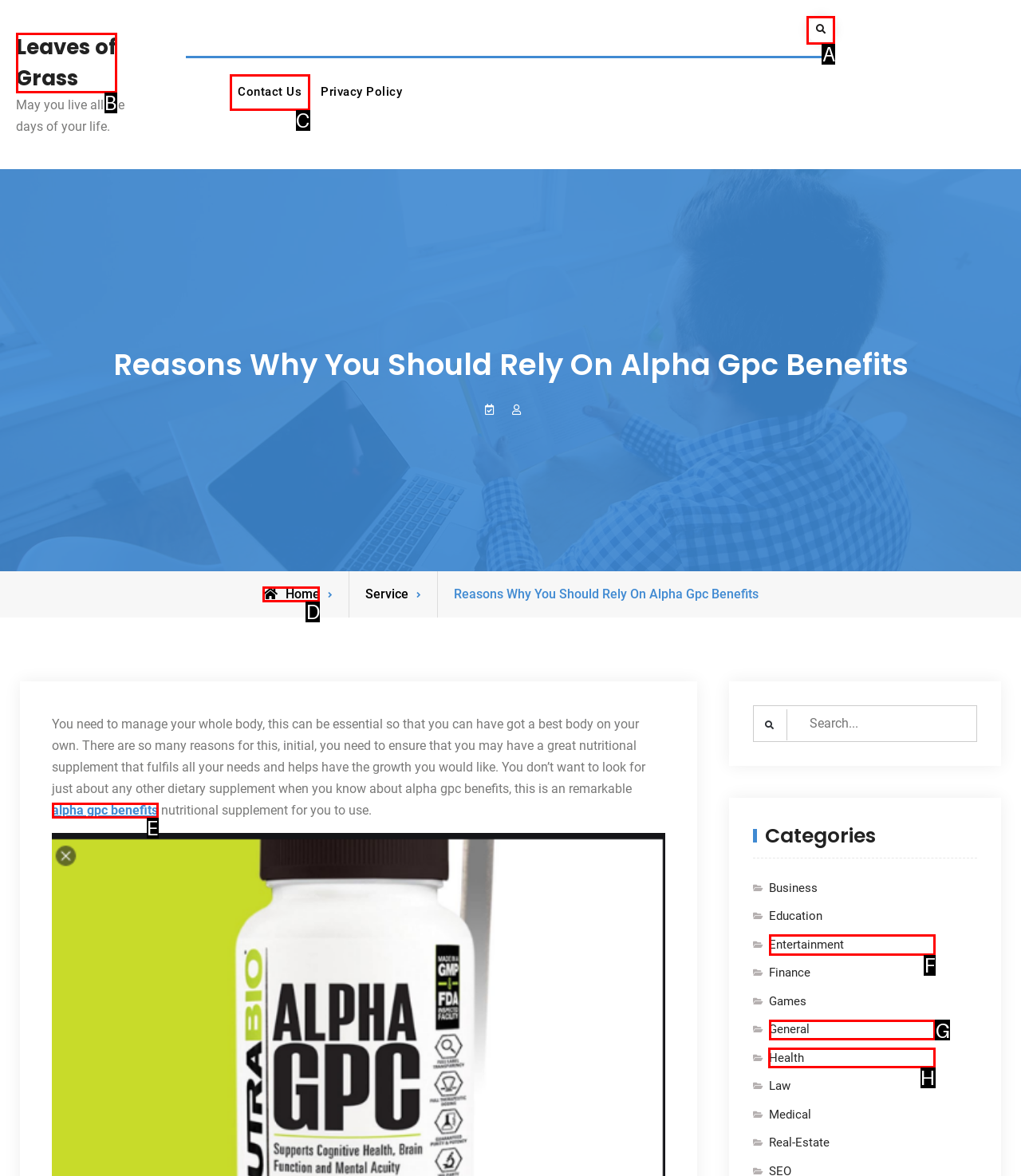From the given options, tell me which letter should be clicked to complete this task: View Health category
Answer with the letter only.

H